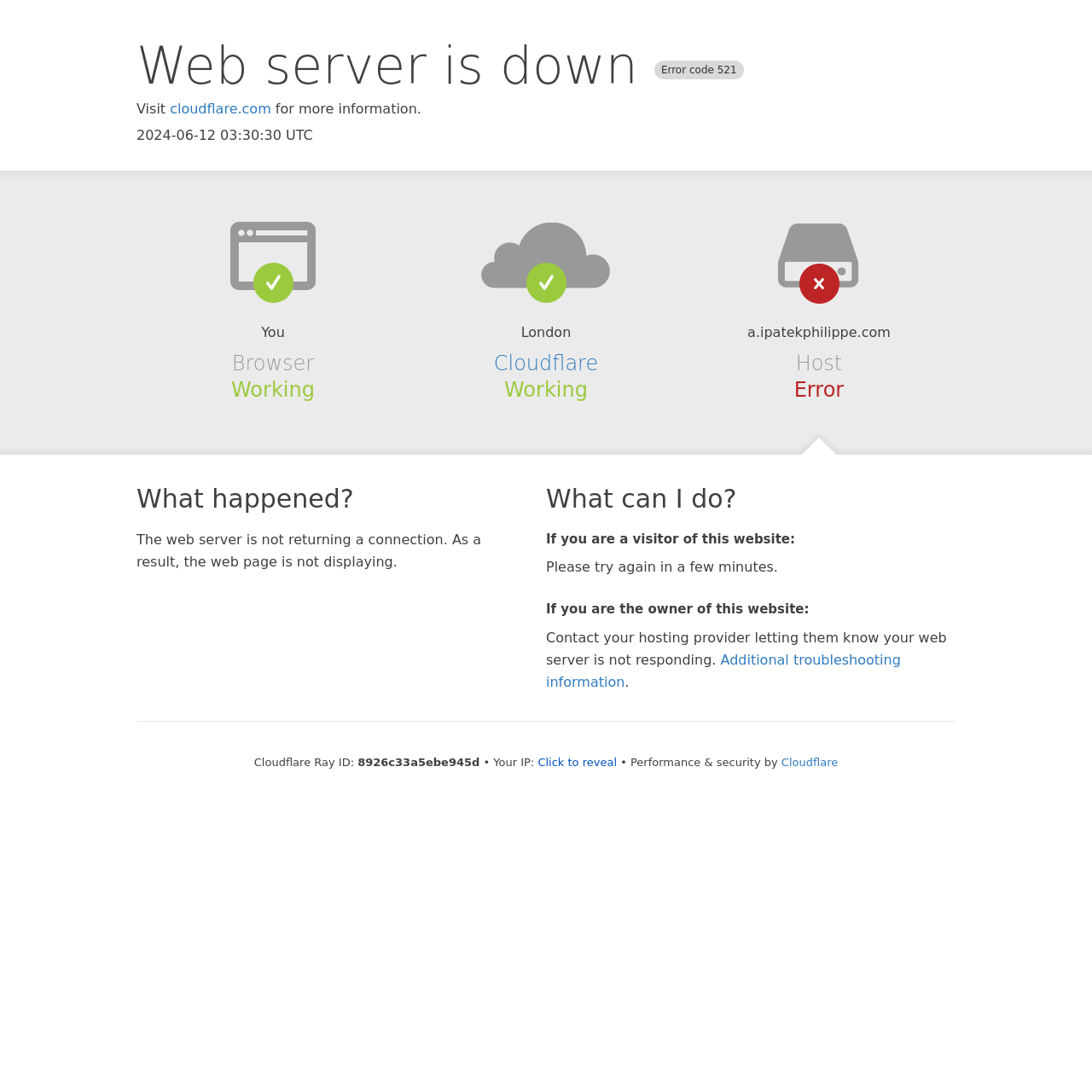Find the coordinates for the bounding box of the element with this description: "Click to reveal".

[0.492, 0.692, 0.565, 0.704]